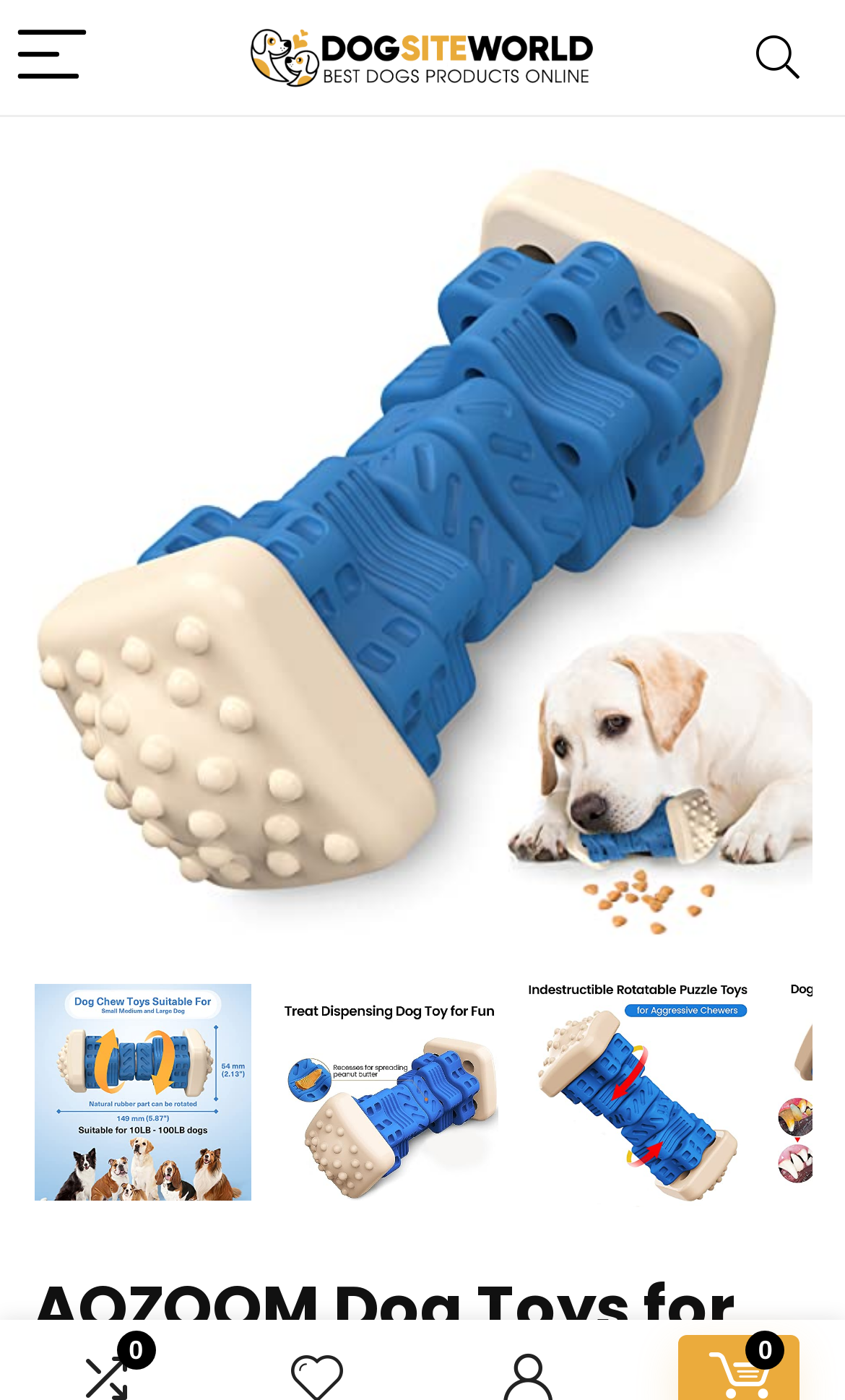Provide an in-depth caption for the contents of the webpage.

This webpage is an online shop for dog products, specifically showcasing a product called "AOZOOM Dog Toys for Aggressive Chewers". At the top left corner, there is a "Menu" button accompanied by a small logo image. Next to it, there is a larger image with the text "No1 Online Shop for Best Dog Products." On the top right corner, there is a "Search" button.

Below the top navigation, there is a large figure that takes up most of the page, containing a product image and a link to the product "AOZOOM Dog Toys for Aggressive Chewers". The product image is a prominent feature on the page, taking up a significant amount of space.

There are three more links to the same product, each with a smaller image, arranged horizontally below the main product image. These links are positioned in the middle and bottom sections of the page. The images and links are evenly spaced, creating a sense of balance and symmetry on the page.

Overall, the webpage is focused on showcasing a specific dog toy product, with easy access to navigation and search functions at the top.